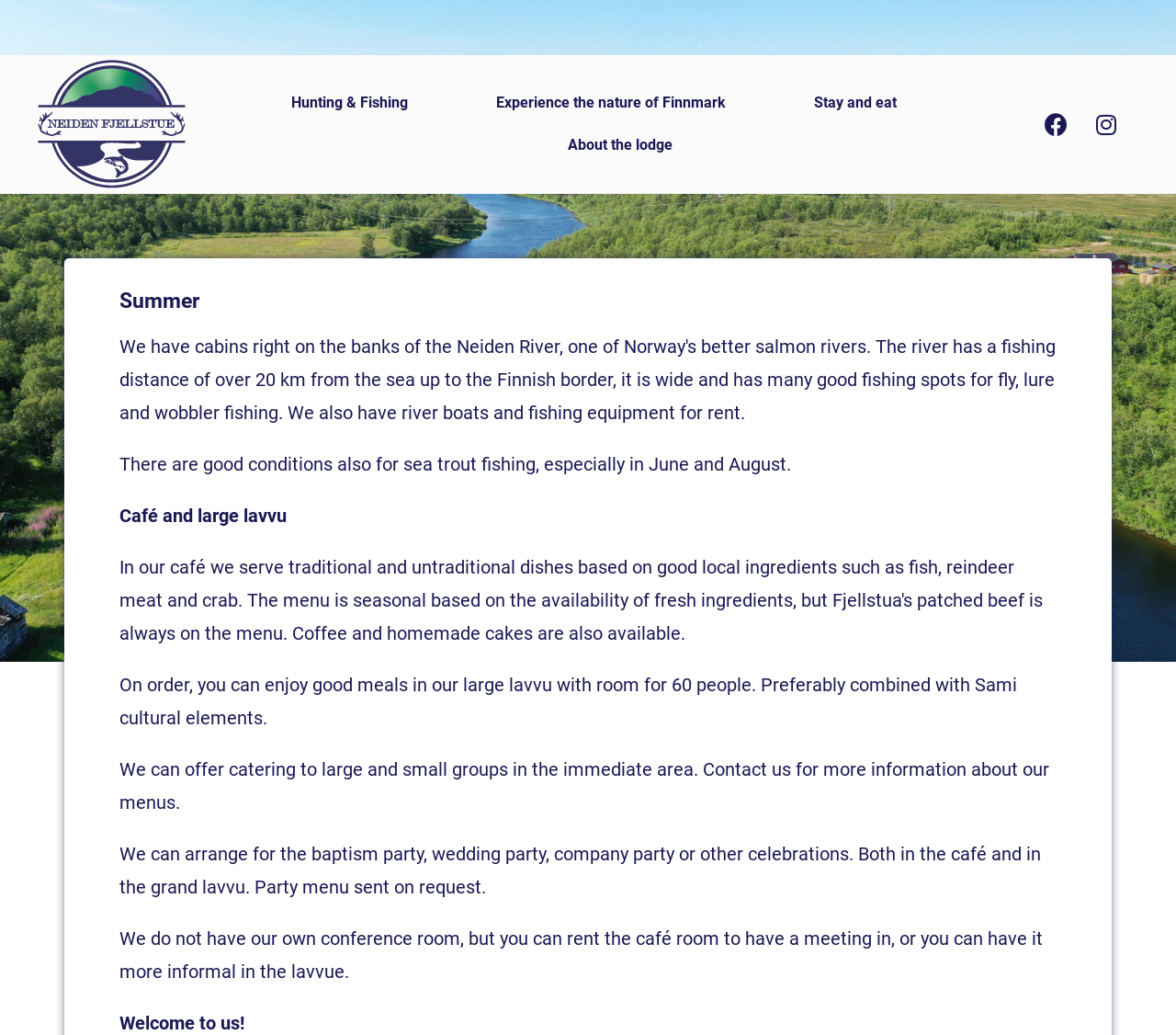What is the main activity mentioned on the webpage?
Please provide a detailed answer to the question.

The webpage mentions 'good conditions also for sea trout fishing, especially in June and August', indicating that fishing is one of the main activities mentioned on the webpage.